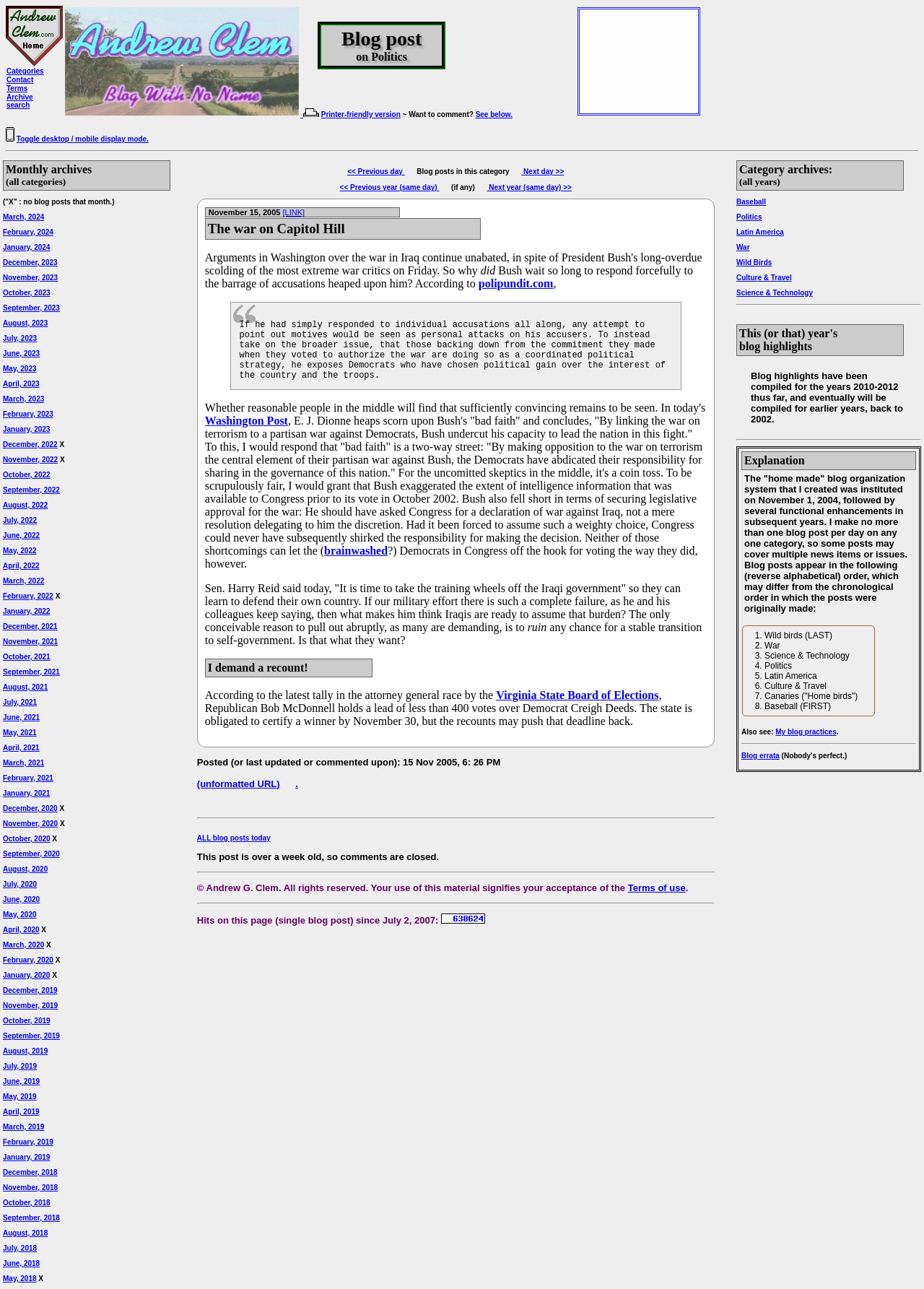Identify the bounding box coordinates for the element you need to click to achieve the following task: "Search for products". Provide the bounding box coordinates as four float numbers between 0 and 1, in the form [left, top, right, bottom].

None